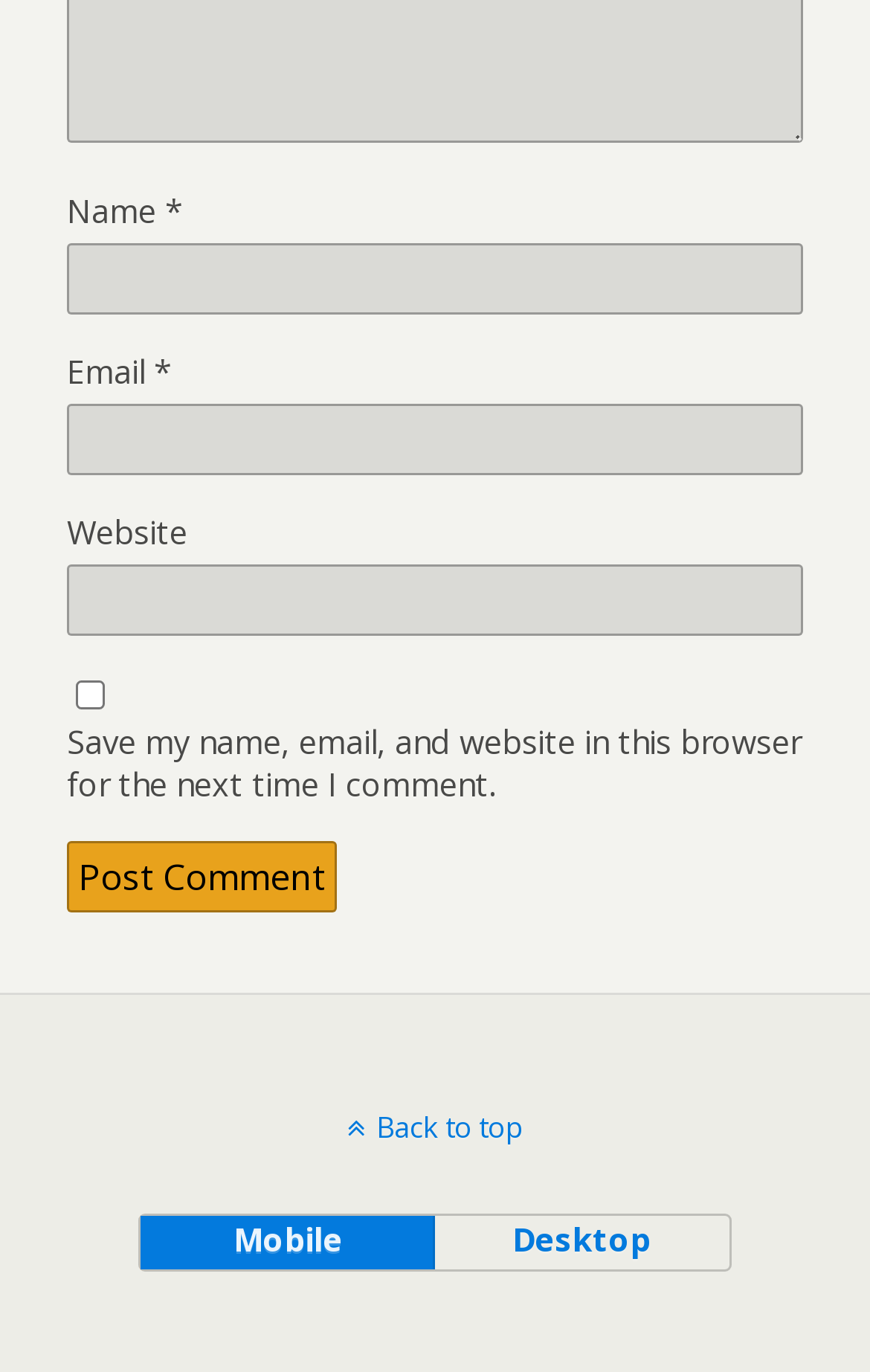Use a single word or phrase to respond to the question:
What is the function of the 'Post Comment' button?

Submit comment